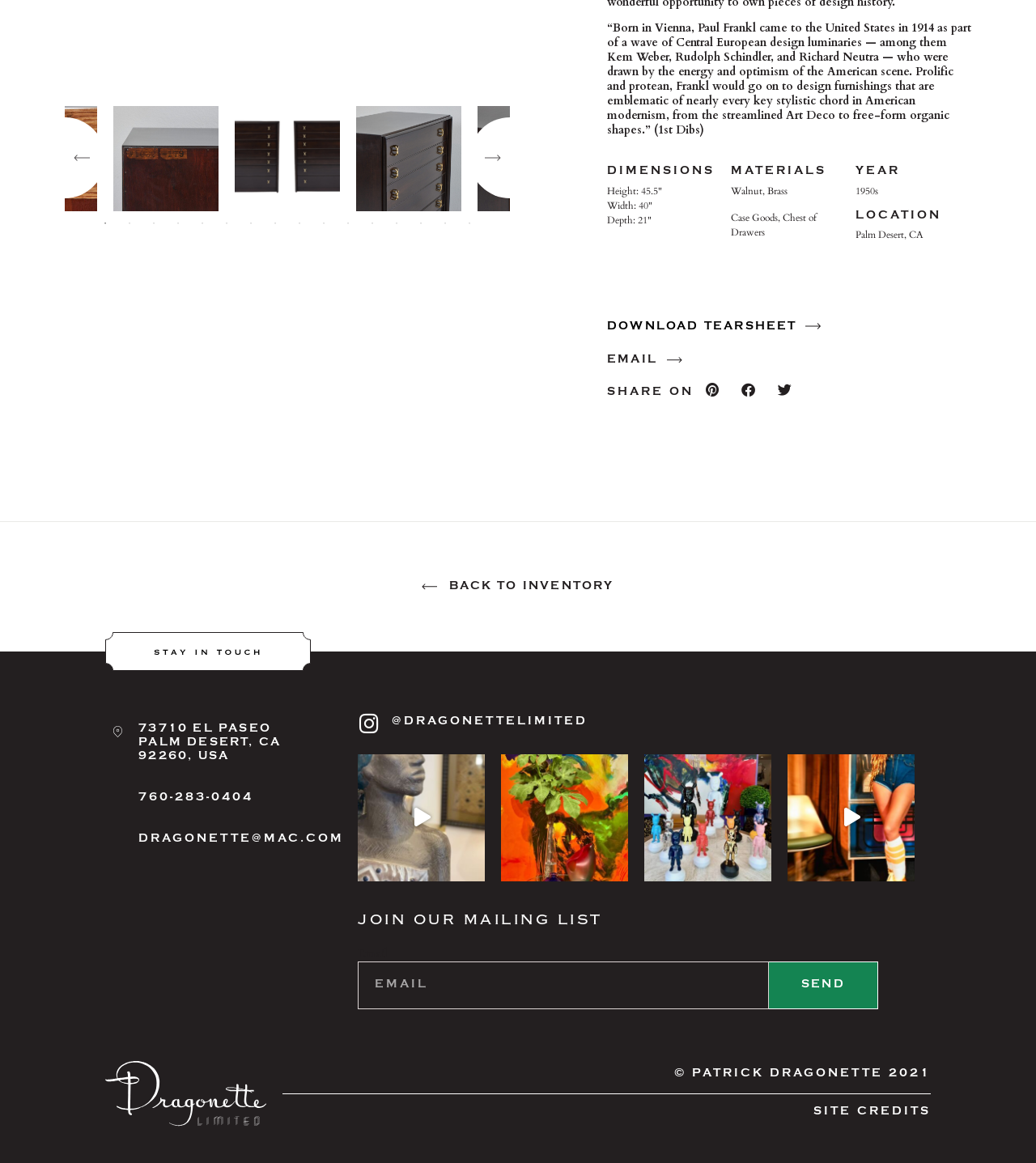Give a succinct answer to this question in a single word or phrase: 
What is the material of the chest of drawers?

Walnut, Brass